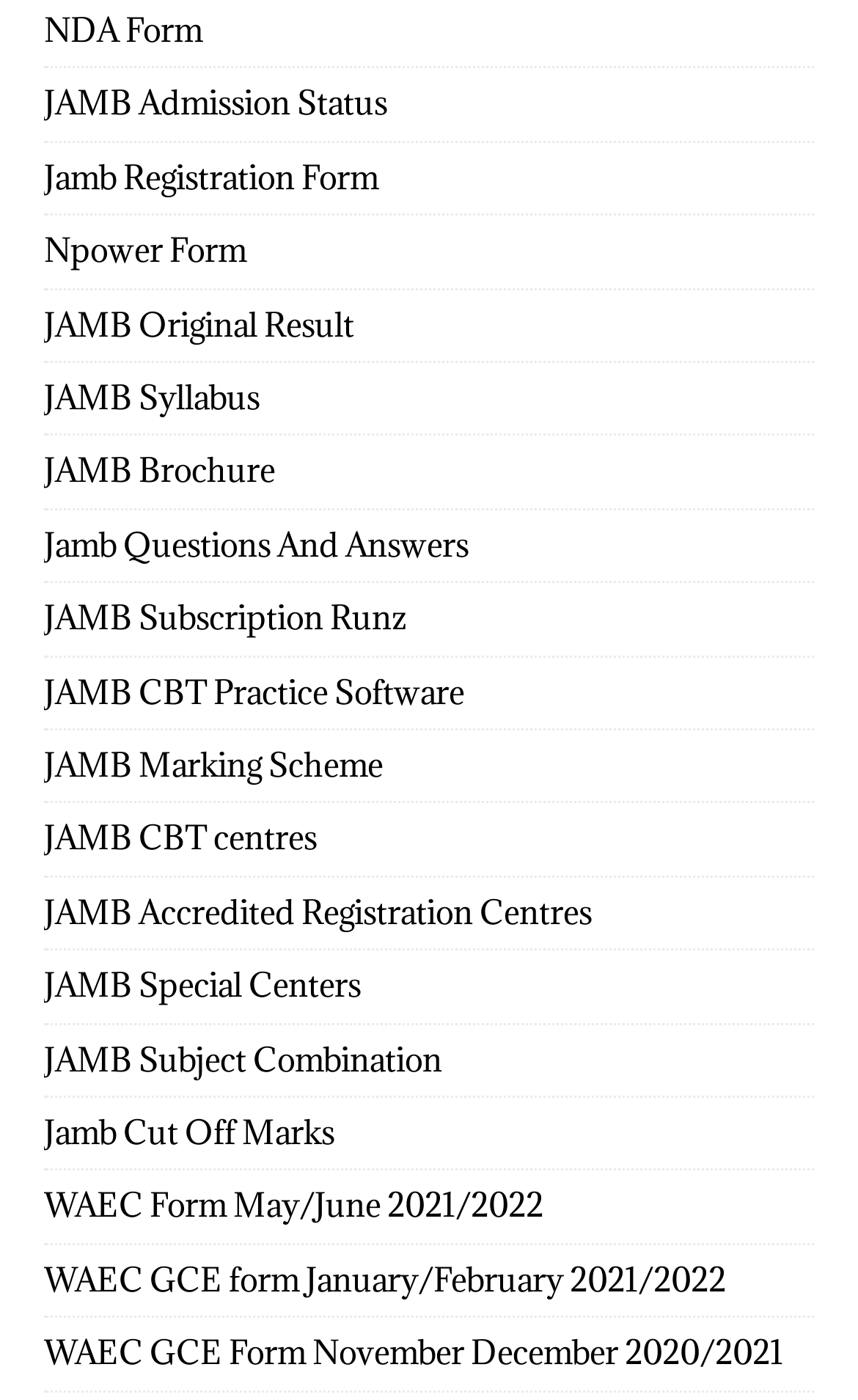Identify the bounding box coordinates for the UI element described as: "JAMB Brochure". The coordinates should be provided as four floats between 0 and 1: [left, top, right, bottom].

[0.051, 0.312, 0.949, 0.363]